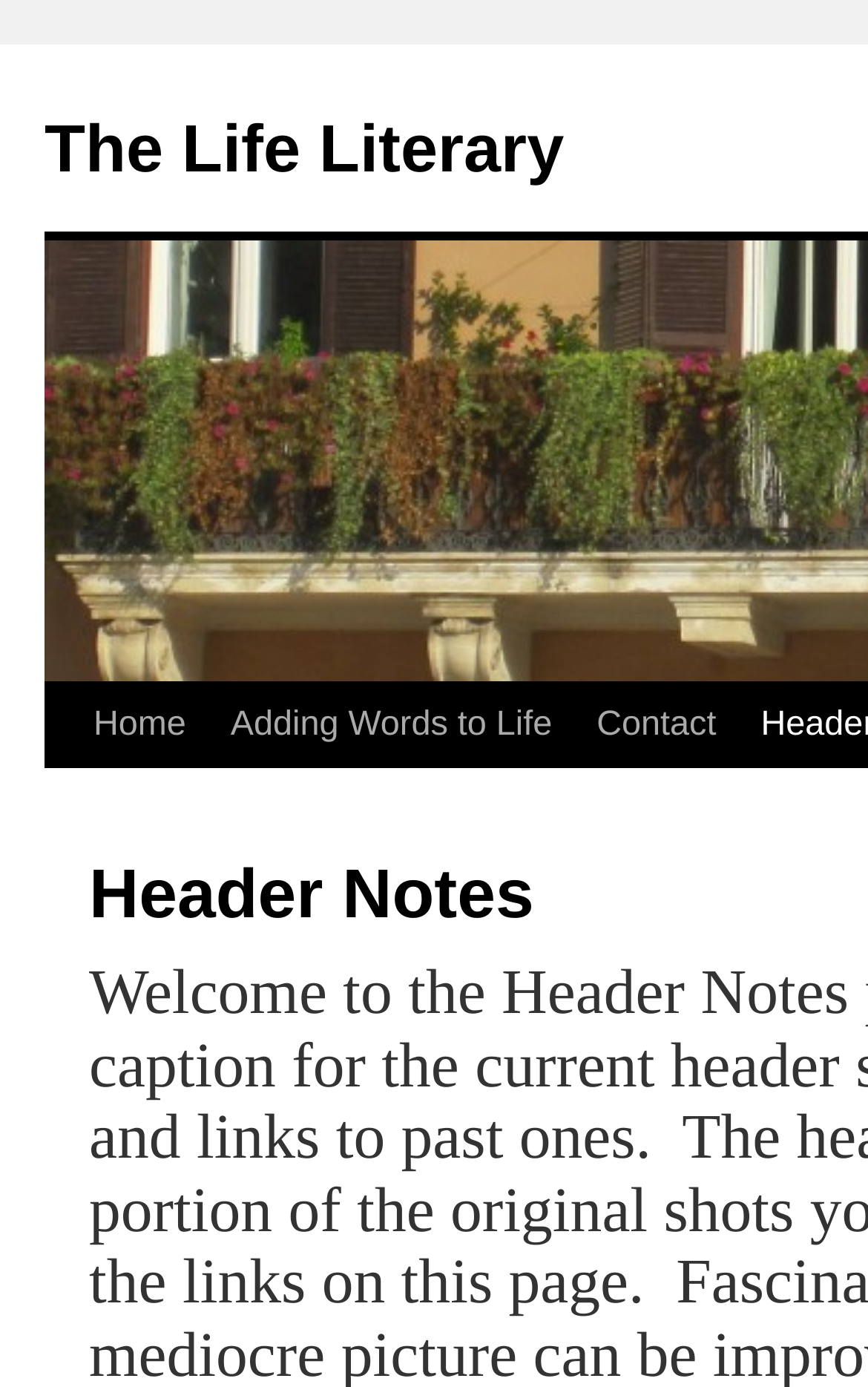Find the bounding box of the UI element described as follows: "Contact".

[0.582, 0.493, 0.749, 0.554]